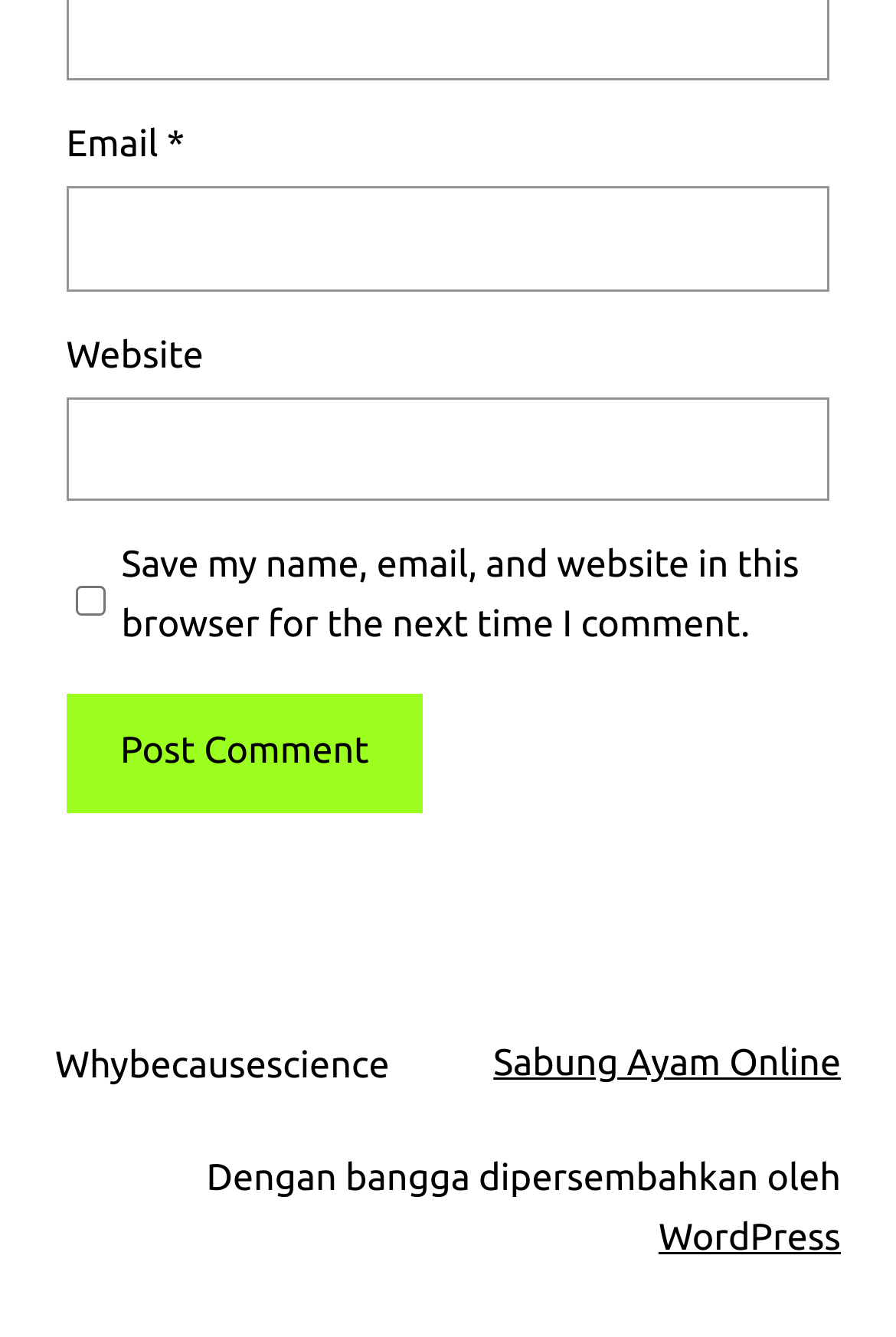Find the bounding box coordinates for the HTML element described in this sentence: "parent_node: Email * aria-describedby="email-notes" name="email"". Provide the coordinates as four float numbers between 0 and 1, in the format [left, top, right, bottom].

[0.074, 0.14, 0.926, 0.218]